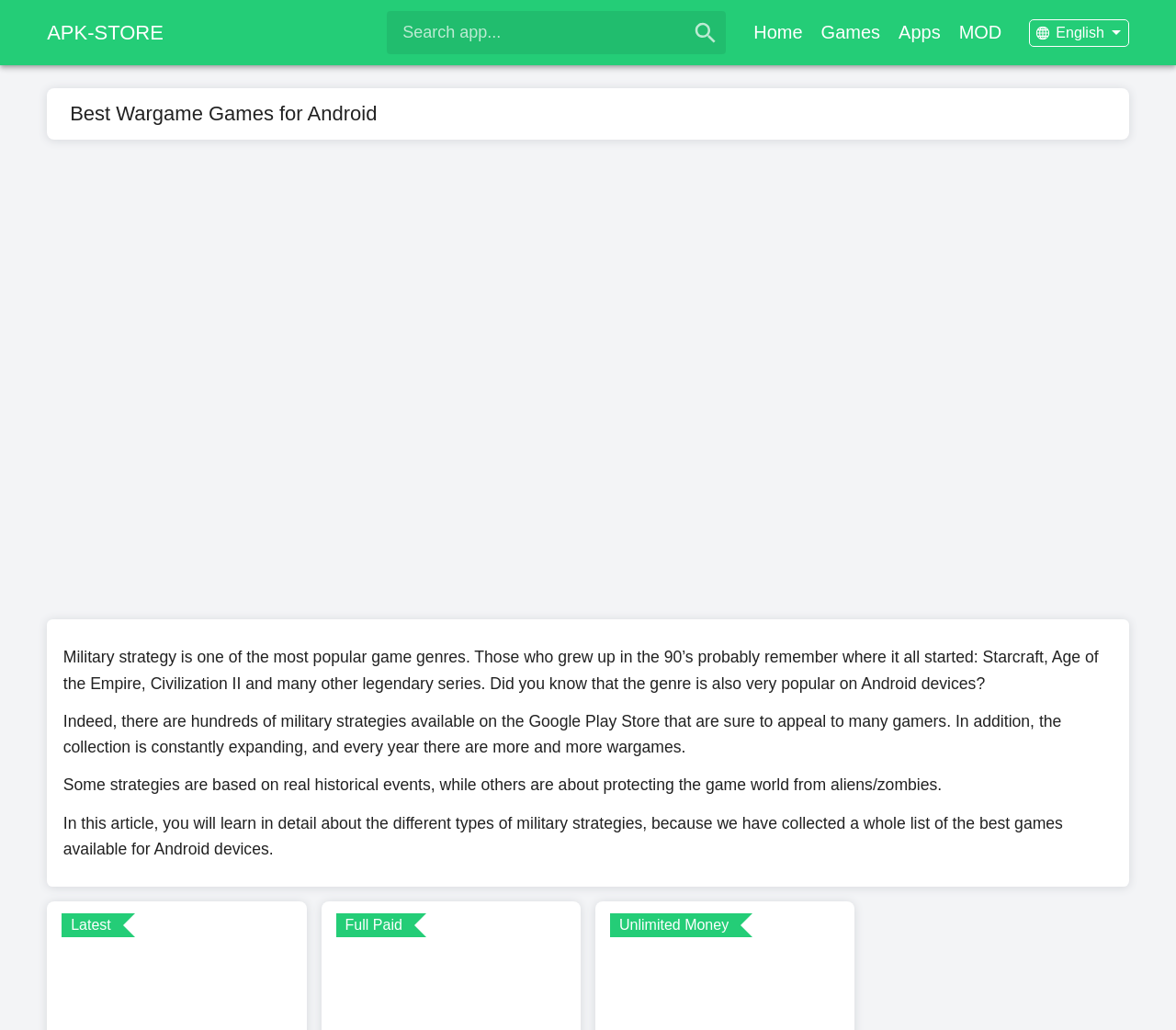Identify and provide the text of the main header on the webpage.

Best Wargame Games for Android